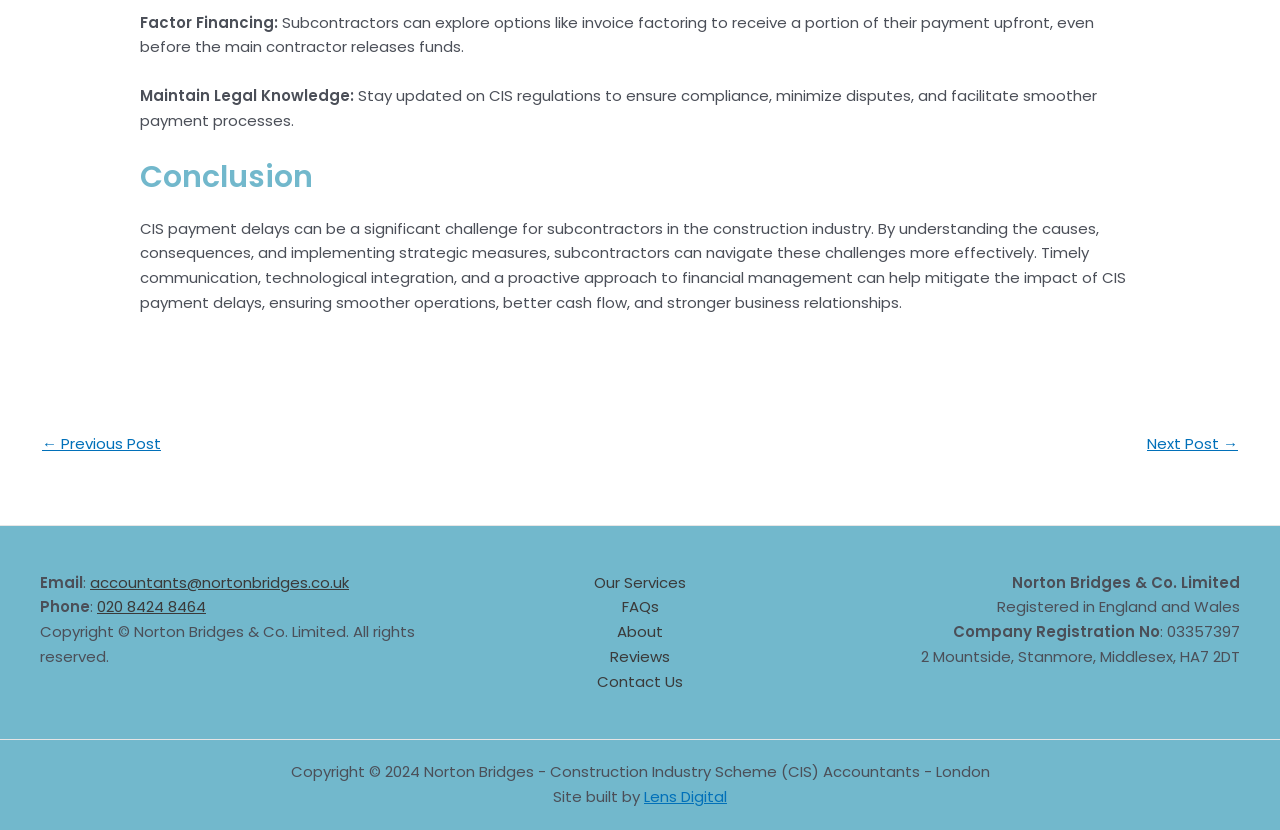Pinpoint the bounding box coordinates of the area that must be clicked to complete this instruction: "Visit 'Our Services'".

[0.464, 0.687, 0.536, 0.717]